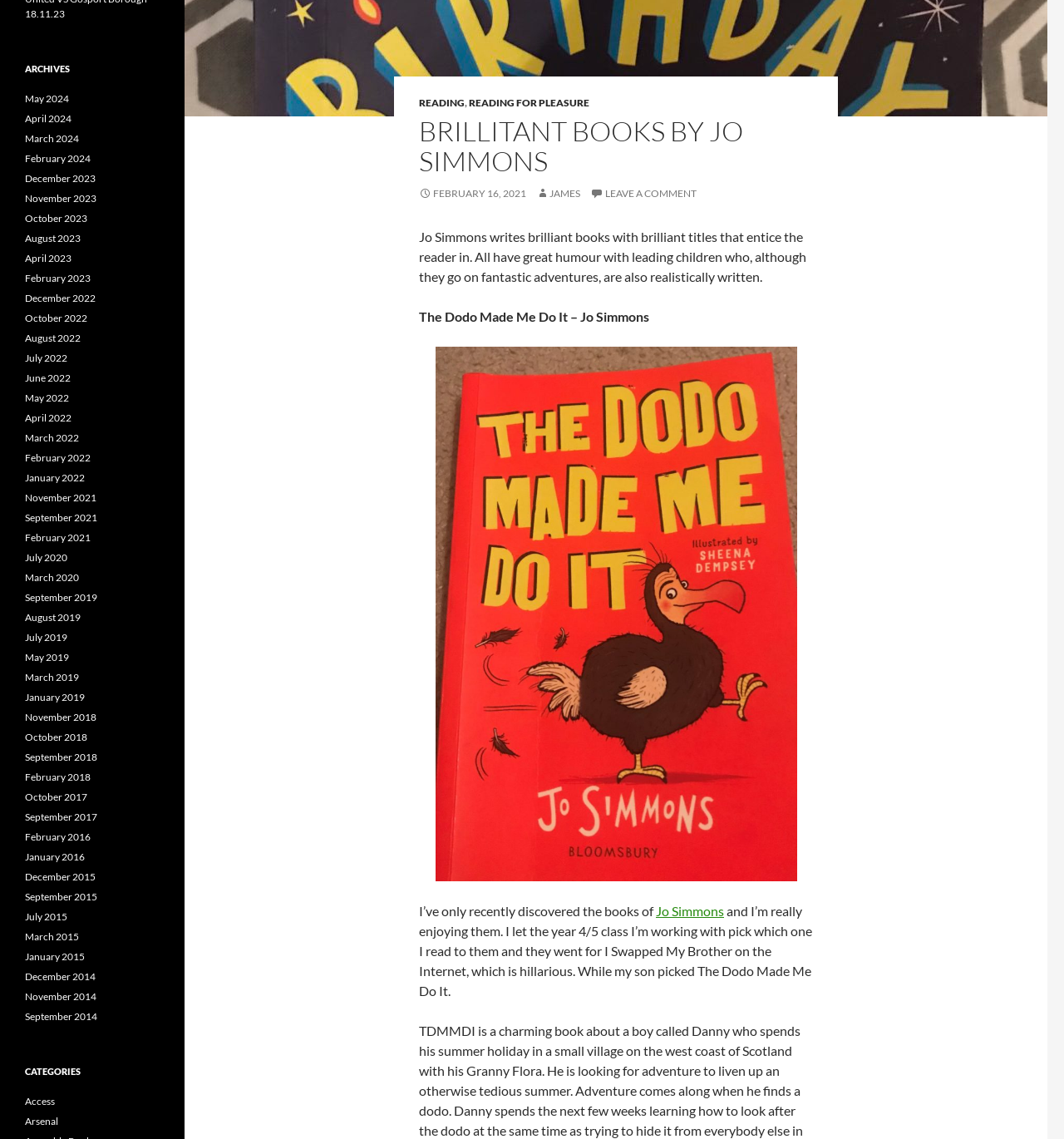Using the description: "November 2023", identify the bounding box of the corresponding UI element in the screenshot.

[0.023, 0.169, 0.091, 0.18]